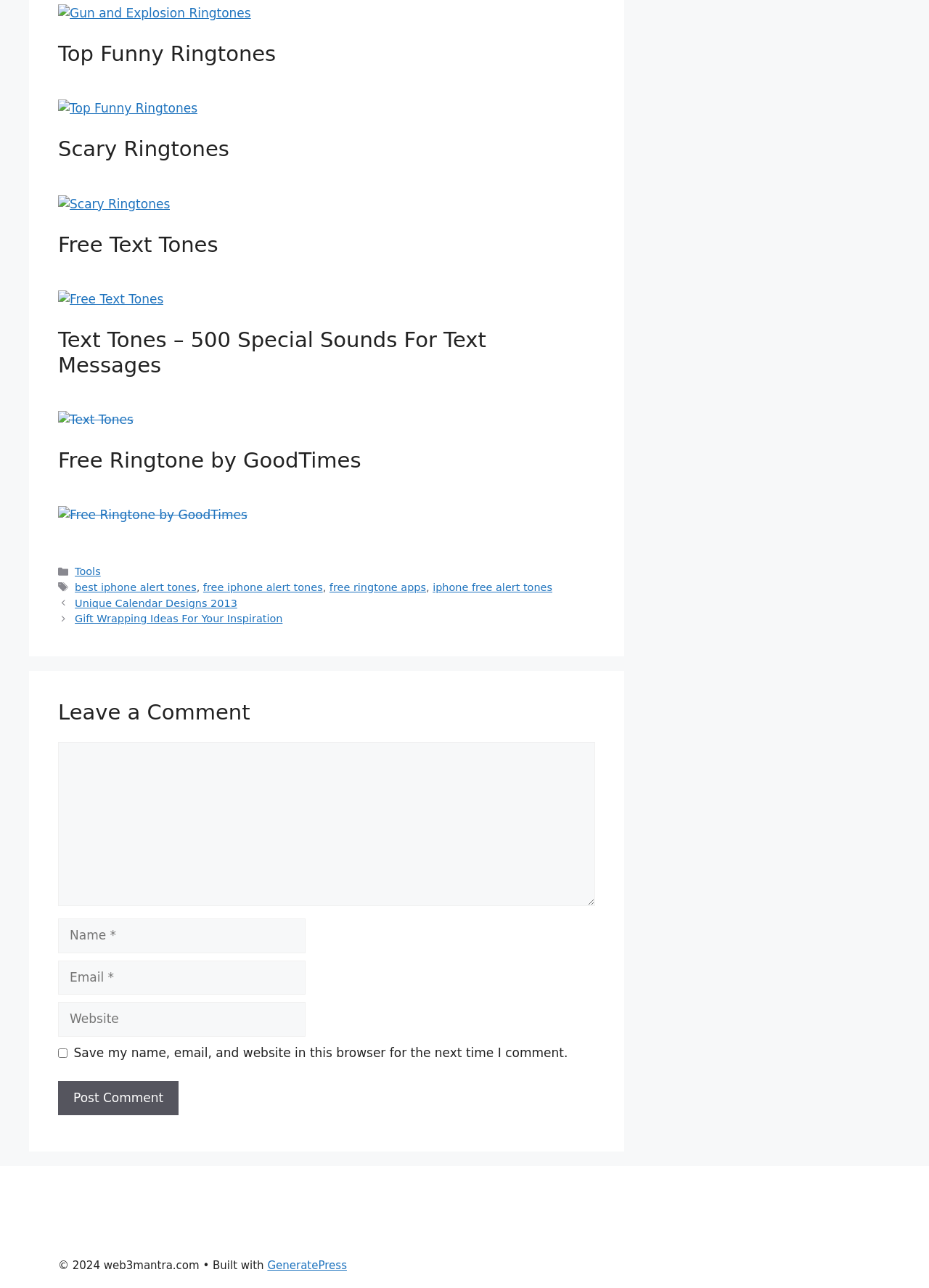How many textboxes are required in the comment section?
Based on the image, provide a one-word or brief-phrase response.

3